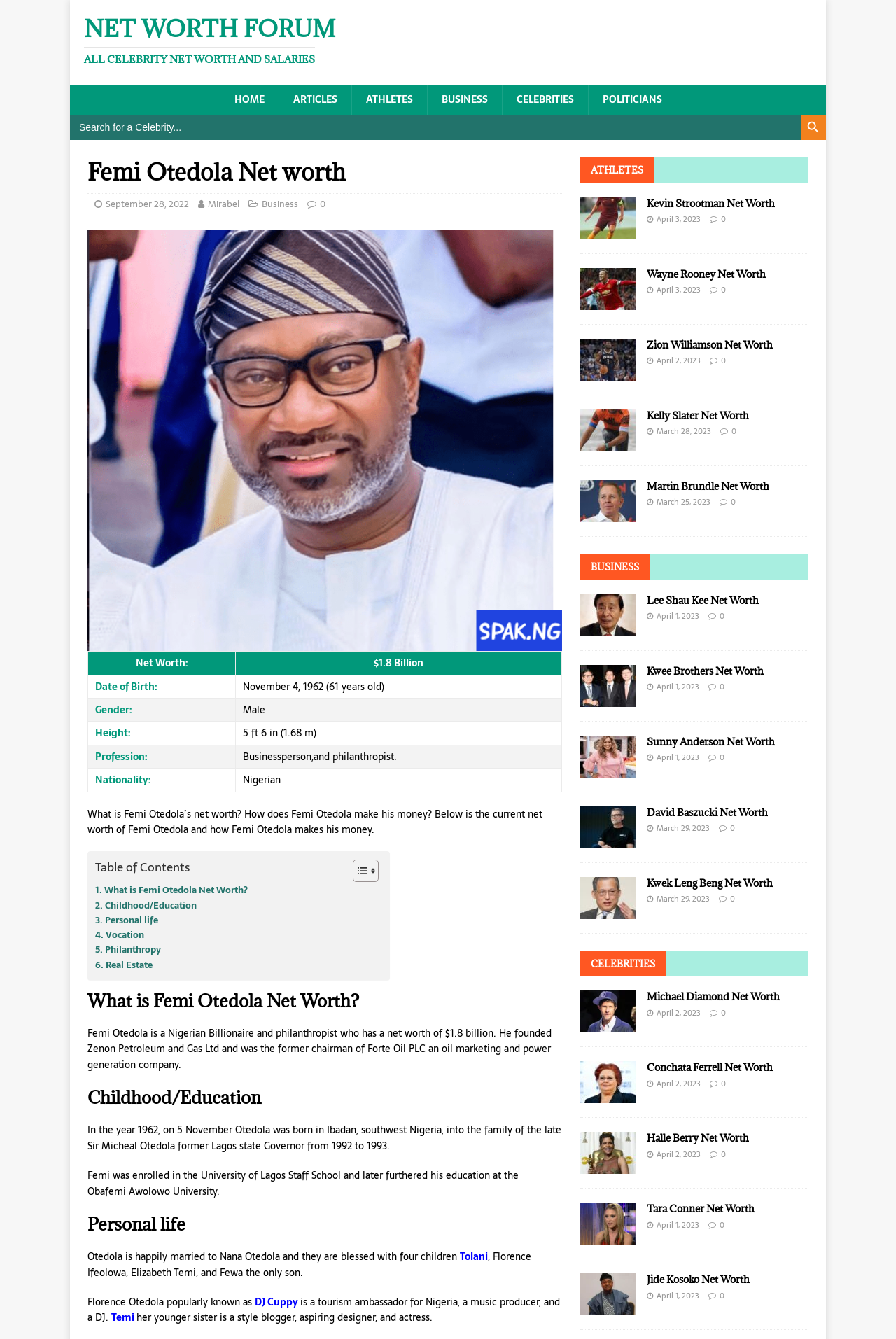Provide your answer in a single word or phrase: 
What is the name of Femi Otedola's daughter who is a tourism ambassador for Nigeria?

DJ Cuppy